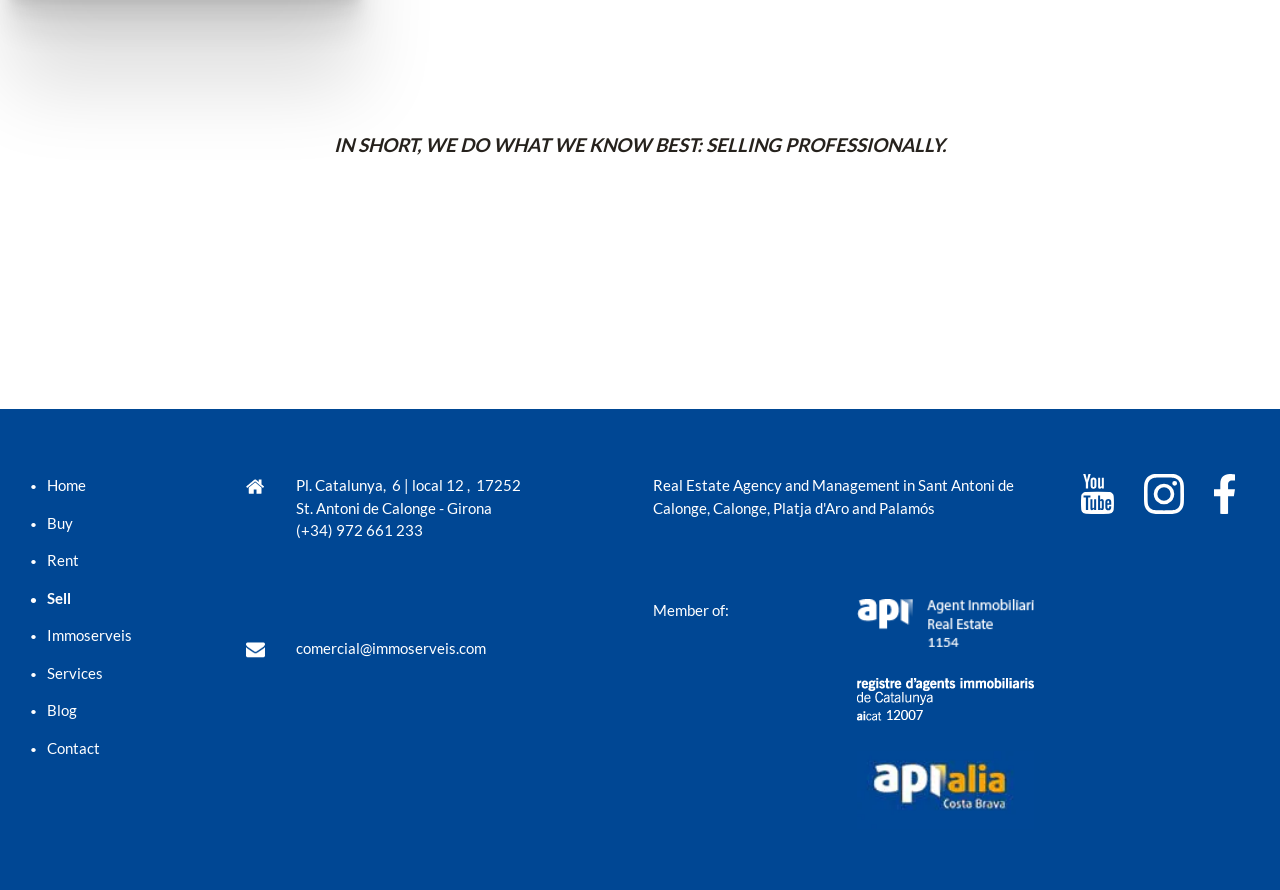Please identify the bounding box coordinates of the area that needs to be clicked to fulfill the following instruction: "Click on work phone number."

[0.231, 0.585, 0.33, 0.606]